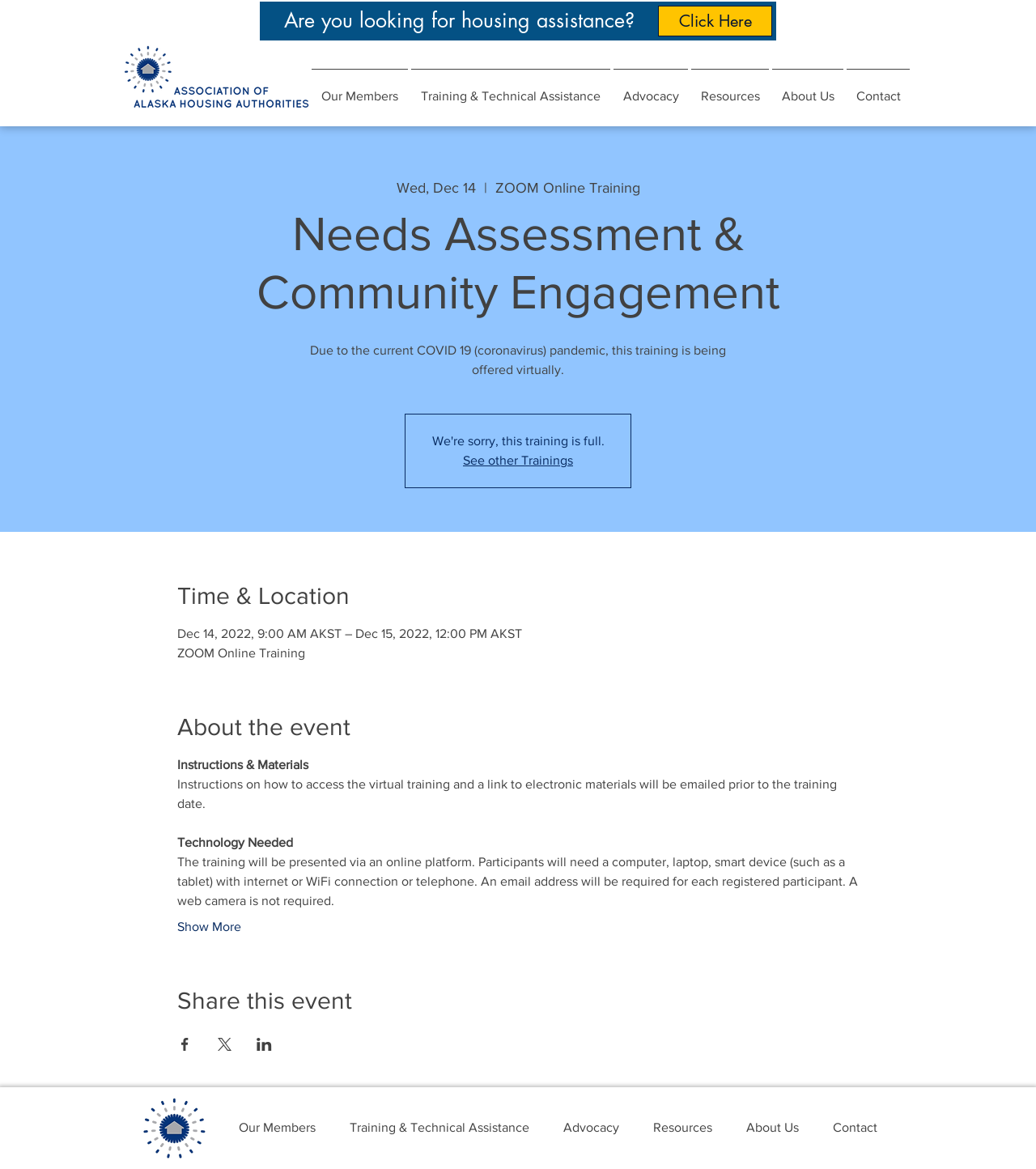Provide a short answer using a single word or phrase for the following question: 
How will participants receive instructions and materials for the training?

Via email